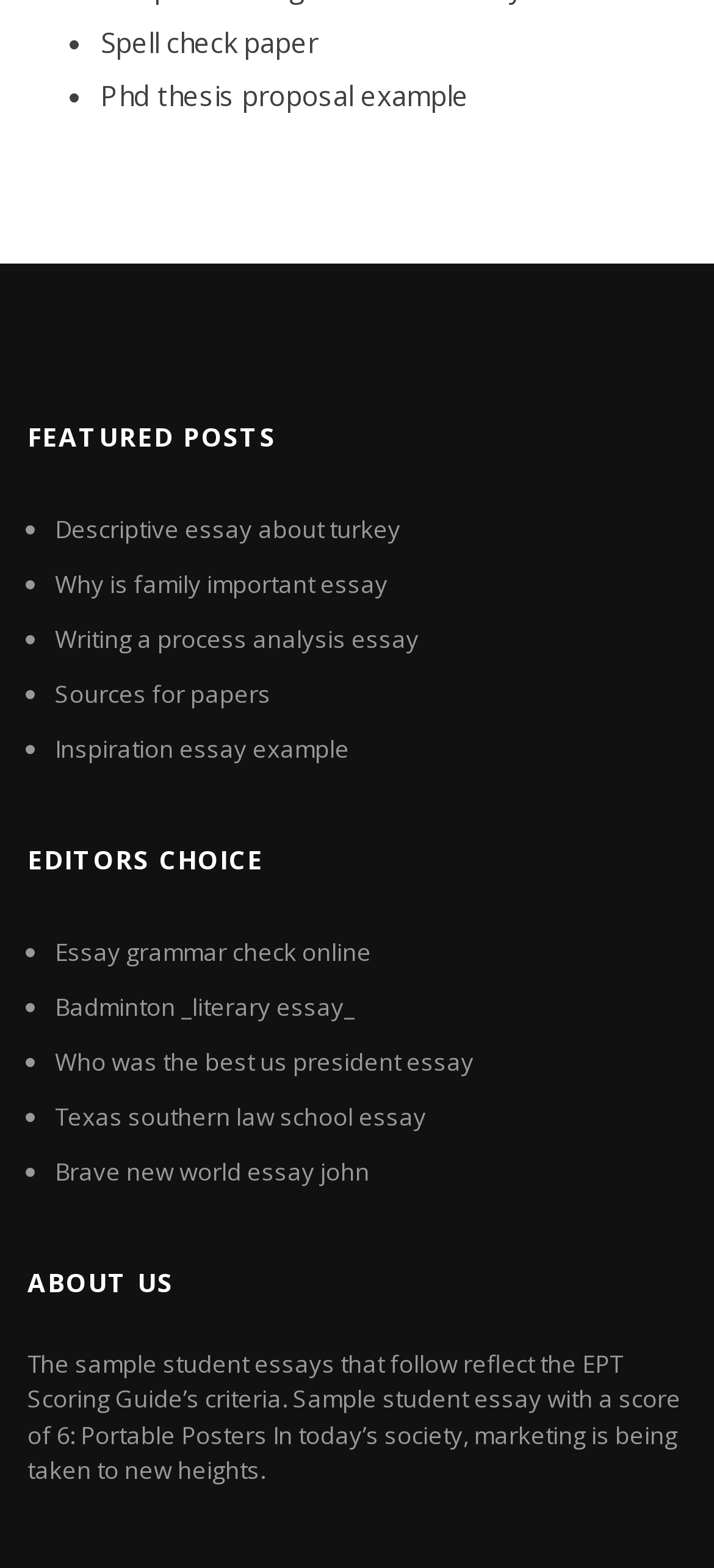Find the bounding box coordinates of the clickable area that will achieve the following instruction: "Check 'Who was the best us president essay'".

[0.077, 0.666, 0.664, 0.687]